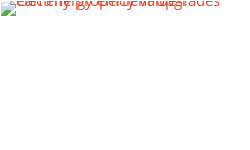Refer to the image and provide an in-depth answer to the question:
What is the expected outcome of energy-efficient upgrades?

According to the caption, the article highlights how energy-efficient upgrades can 'enhance market appeal and investment potential', implying that this is the expected outcome of such upgrades.